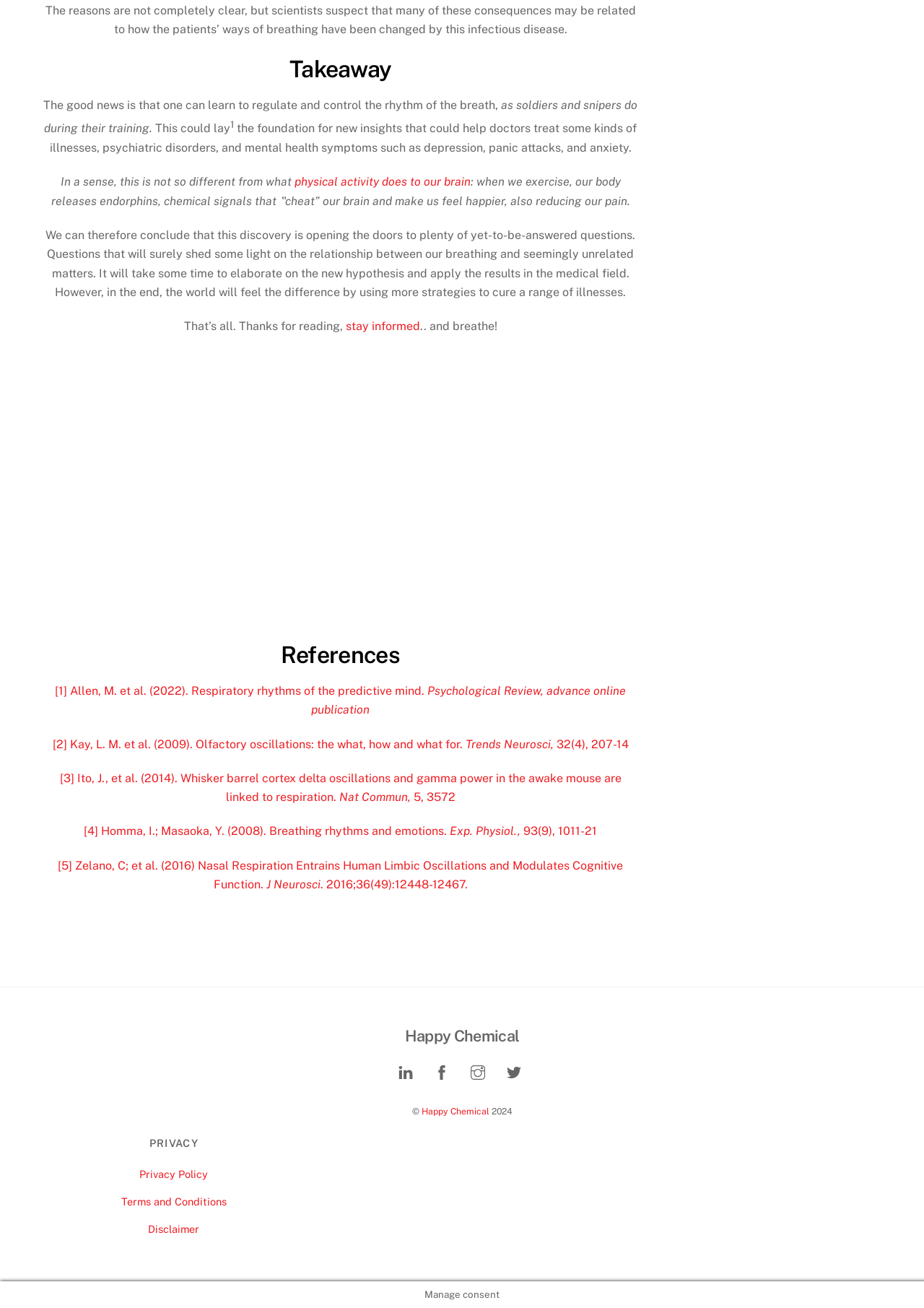Determine the bounding box coordinates for the area that should be clicked to carry out the following instruction: "Click on 'stay informed'".

[0.374, 0.244, 0.455, 0.255]